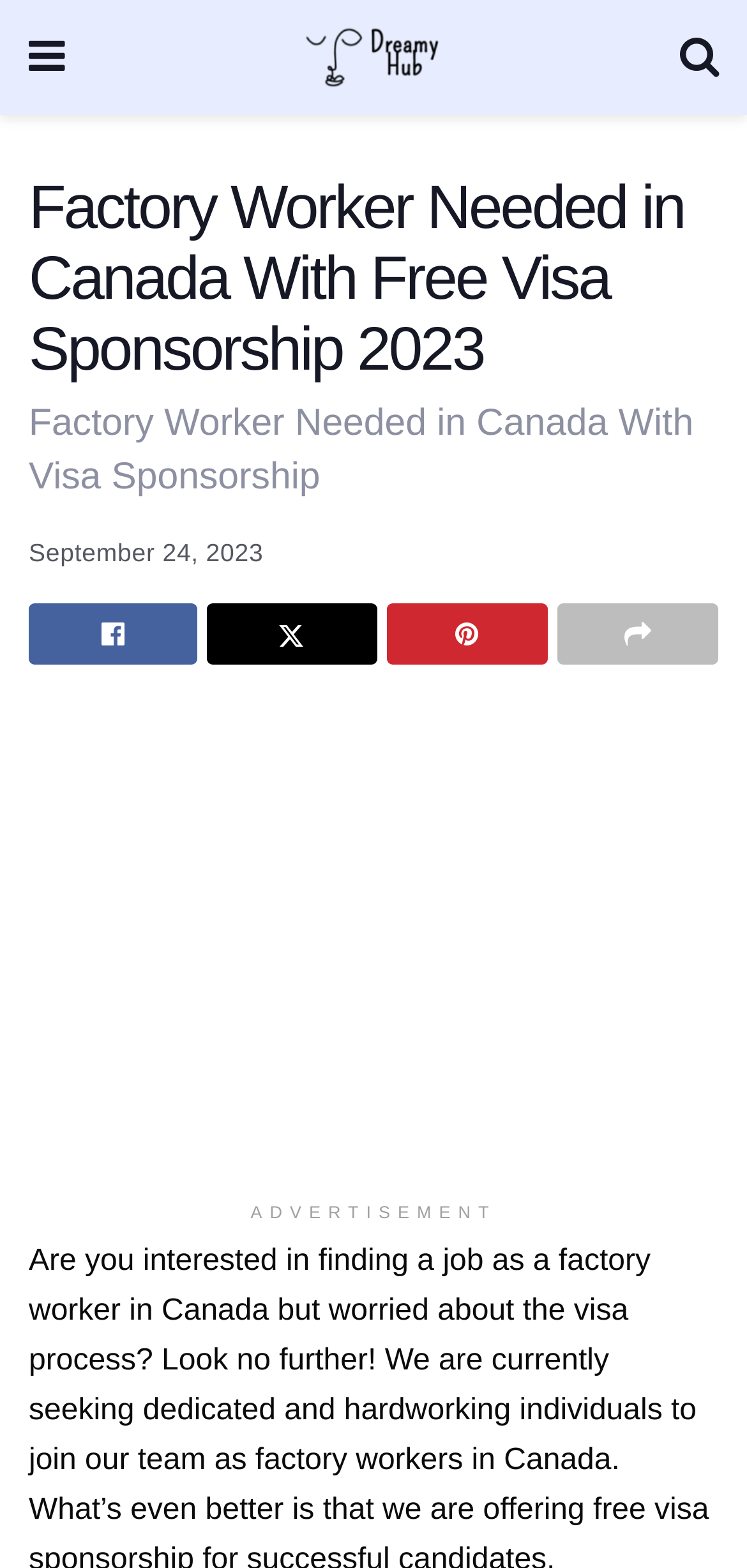What is the topic of the webpage?
Can you provide a detailed and comprehensive answer to the question?

I inferred the topic of the webpage by looking at the main heading elements, which mention 'Factory Worker Needed in Canada With Free Visa Sponsorship 2023' and 'Factory Worker Needed in Canada With Visa Sponsorship'.